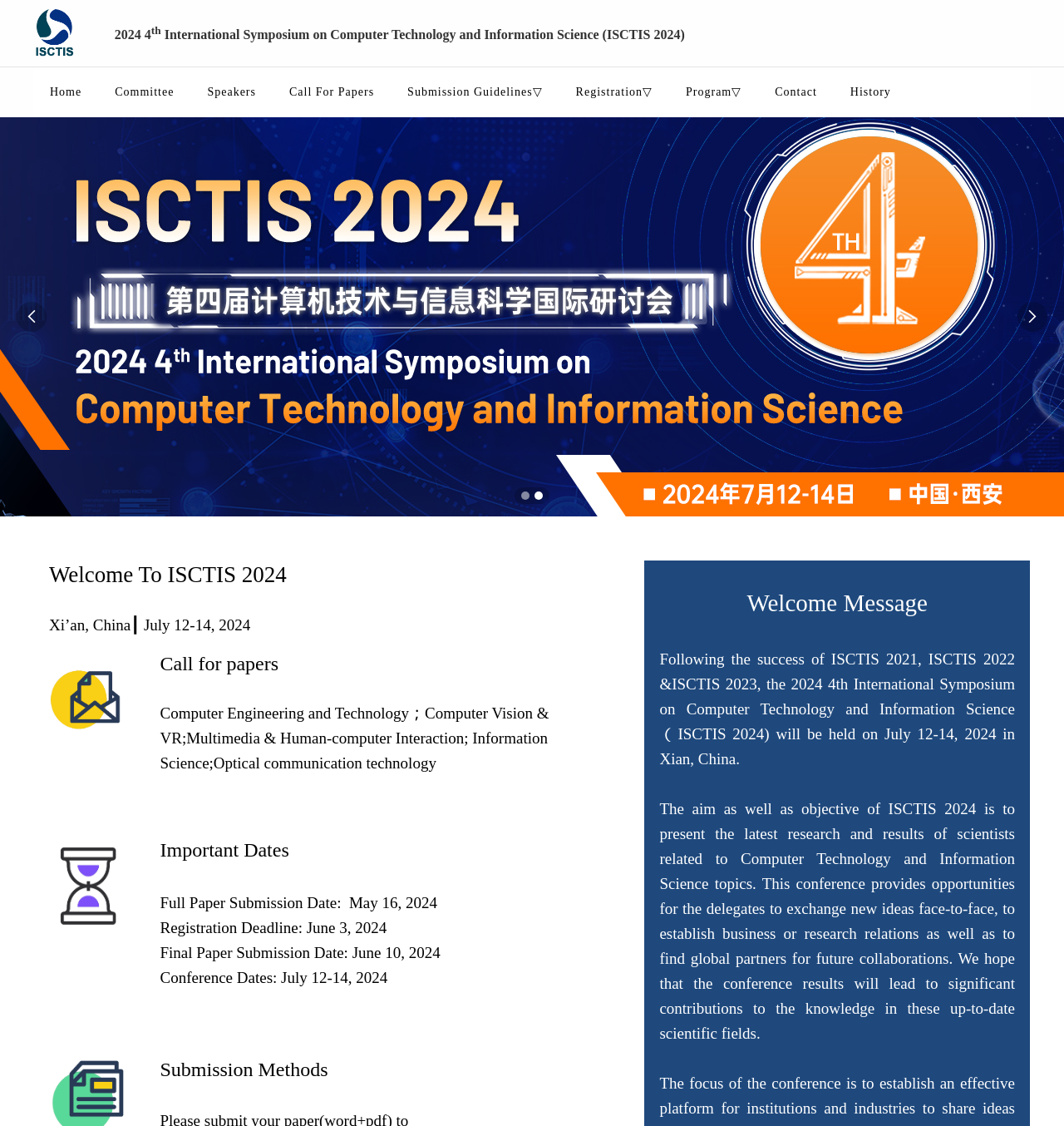Please determine the bounding box of the UI element that matches this description: Program▽. The coordinates should be given as (top-left x, top-left y, bottom-right x, bottom-right y), with all values between 0 and 1.

[0.629, 0.06, 0.713, 0.104]